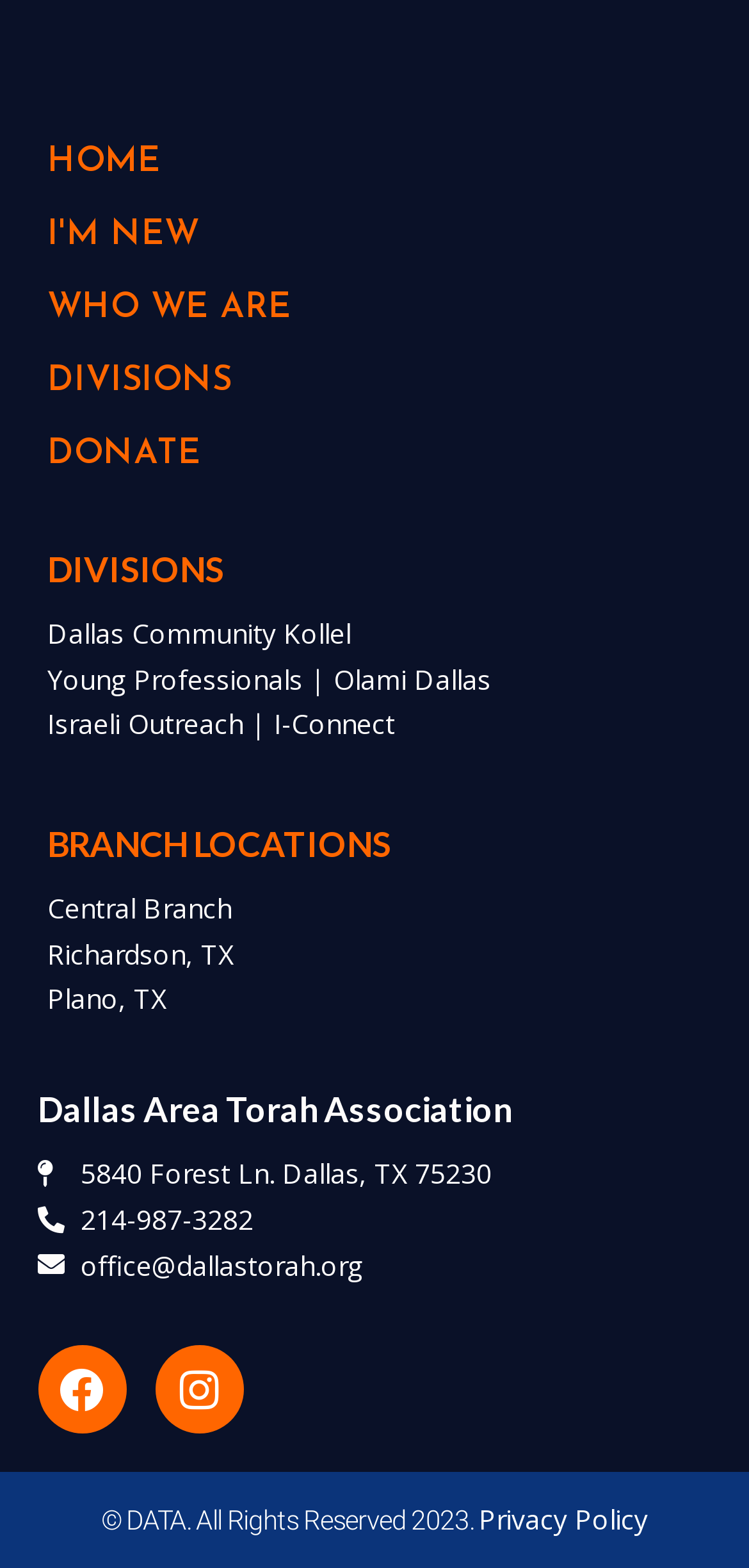Locate the bounding box coordinates of the element to click to perform the following action: 'donate to the organization'. The coordinates should be given as four float values between 0 and 1, in the form of [left, top, right, bottom].

[0.063, 0.28, 0.937, 0.302]